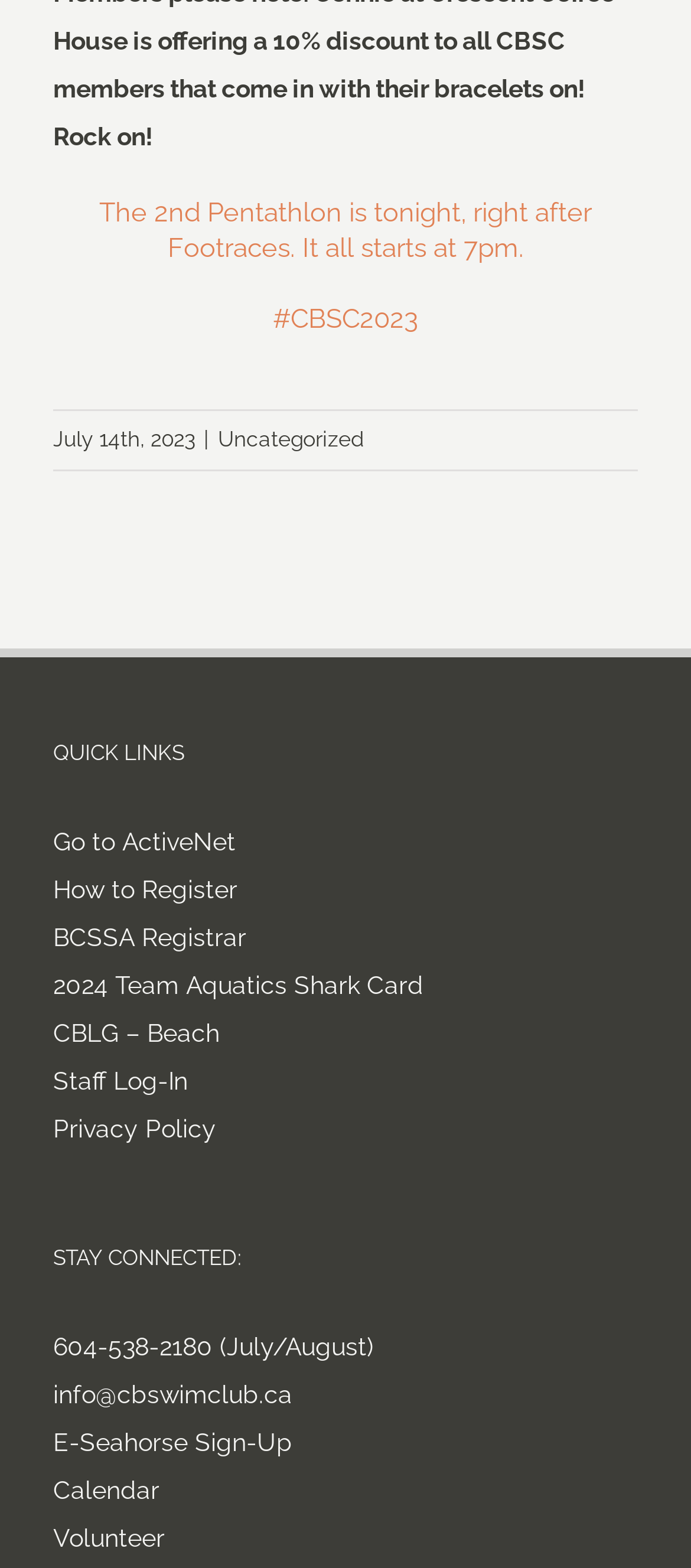Please find the bounding box for the UI element described by: "Uncategorized".

[0.315, 0.272, 0.526, 0.288]